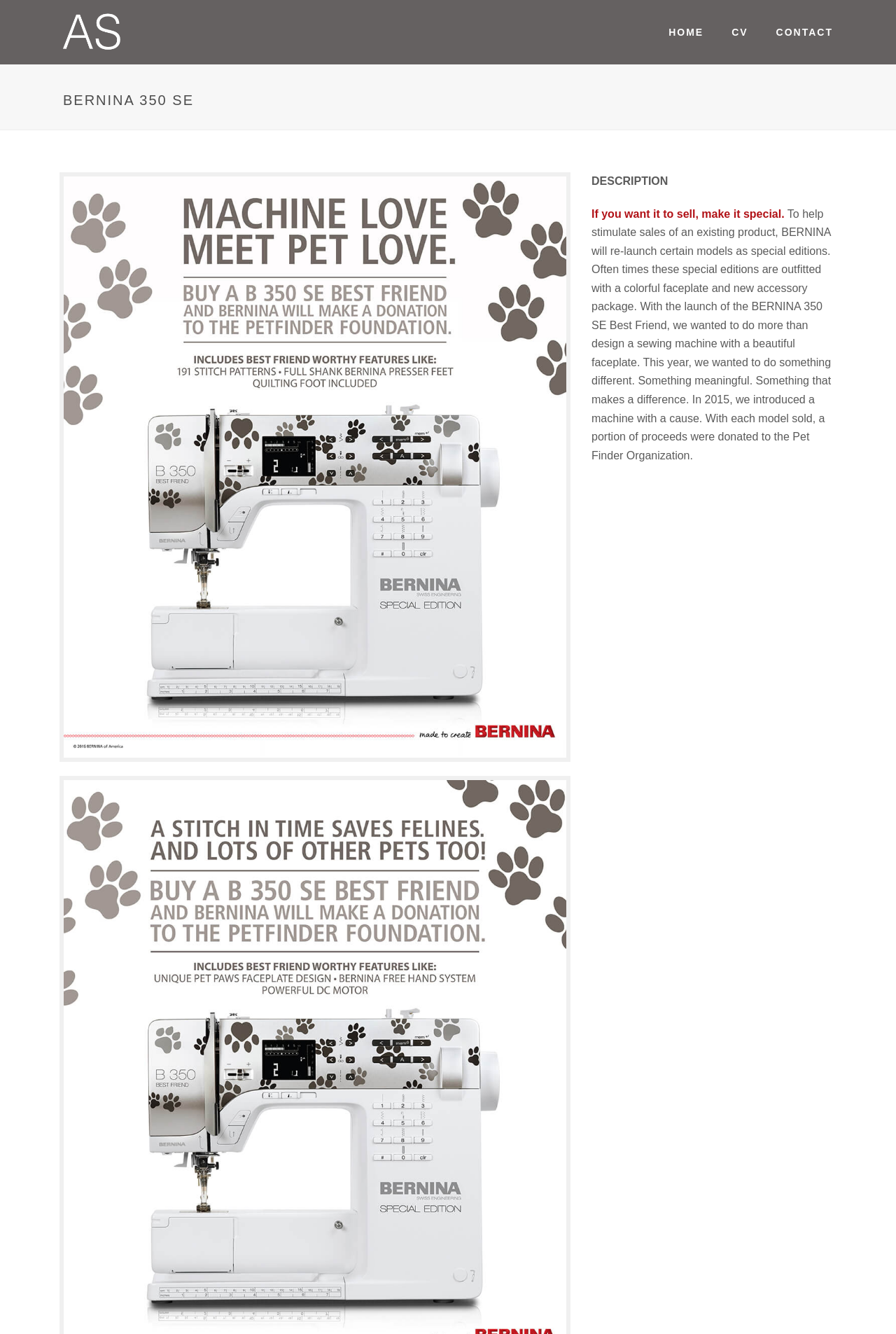Please identify and generate the text content of the webpage's main heading.

BERNINA 350 SE